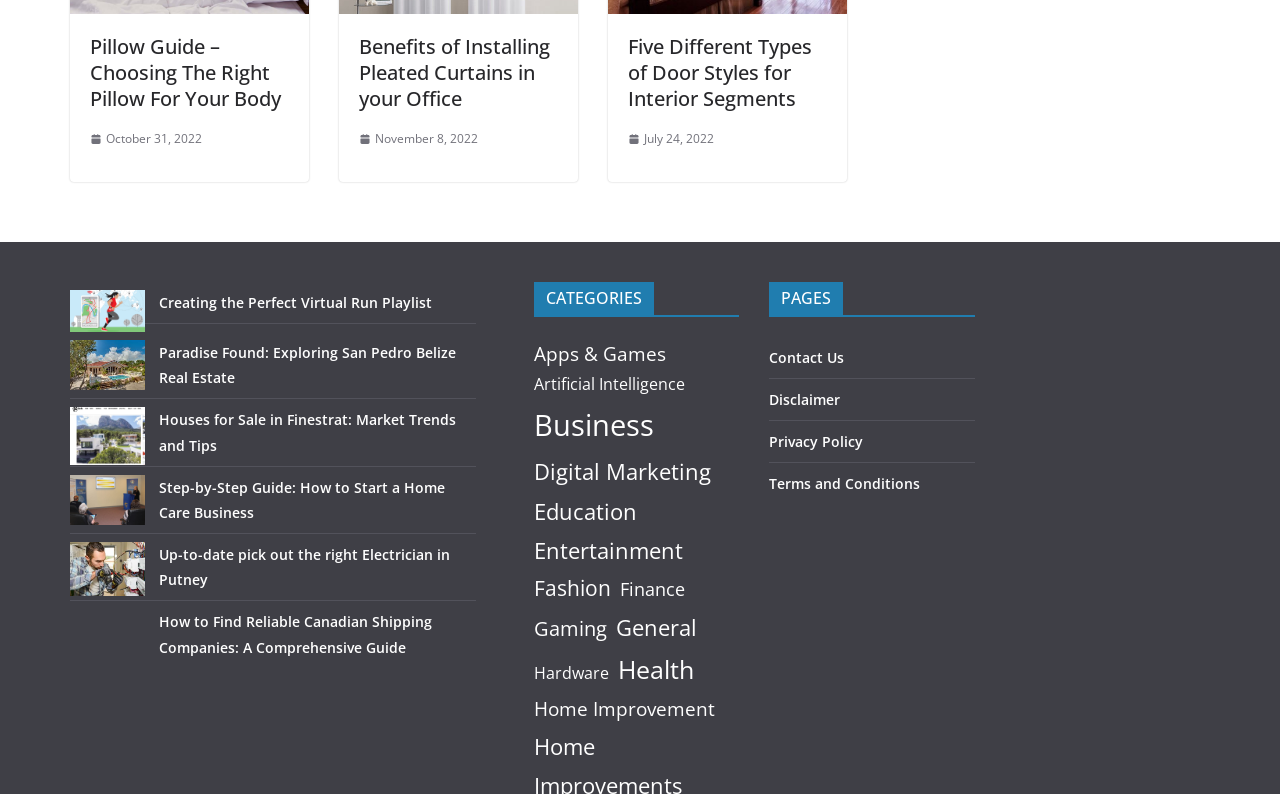Please determine the bounding box coordinates of the element's region to click in order to carry out the following instruction: "Check the categories". The coordinates should be four float numbers between 0 and 1, i.e., [left, top, right, bottom].

[0.417, 0.355, 0.577, 0.399]